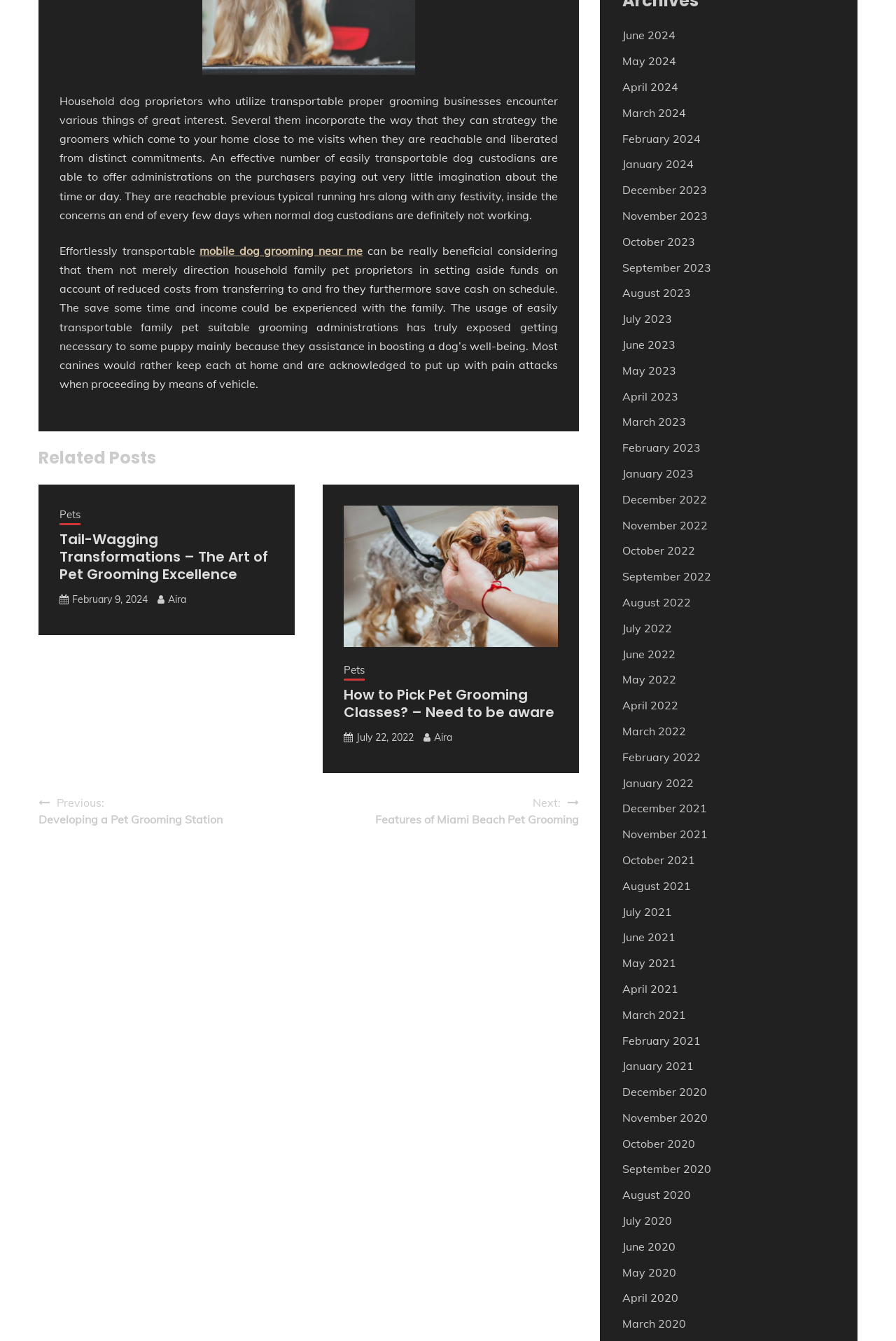Determine the bounding box of the UI component based on this description: "Dec 1, 2022". The bounding box coordinates should be four float values between 0 and 1, i.e., [left, top, right, bottom].

None